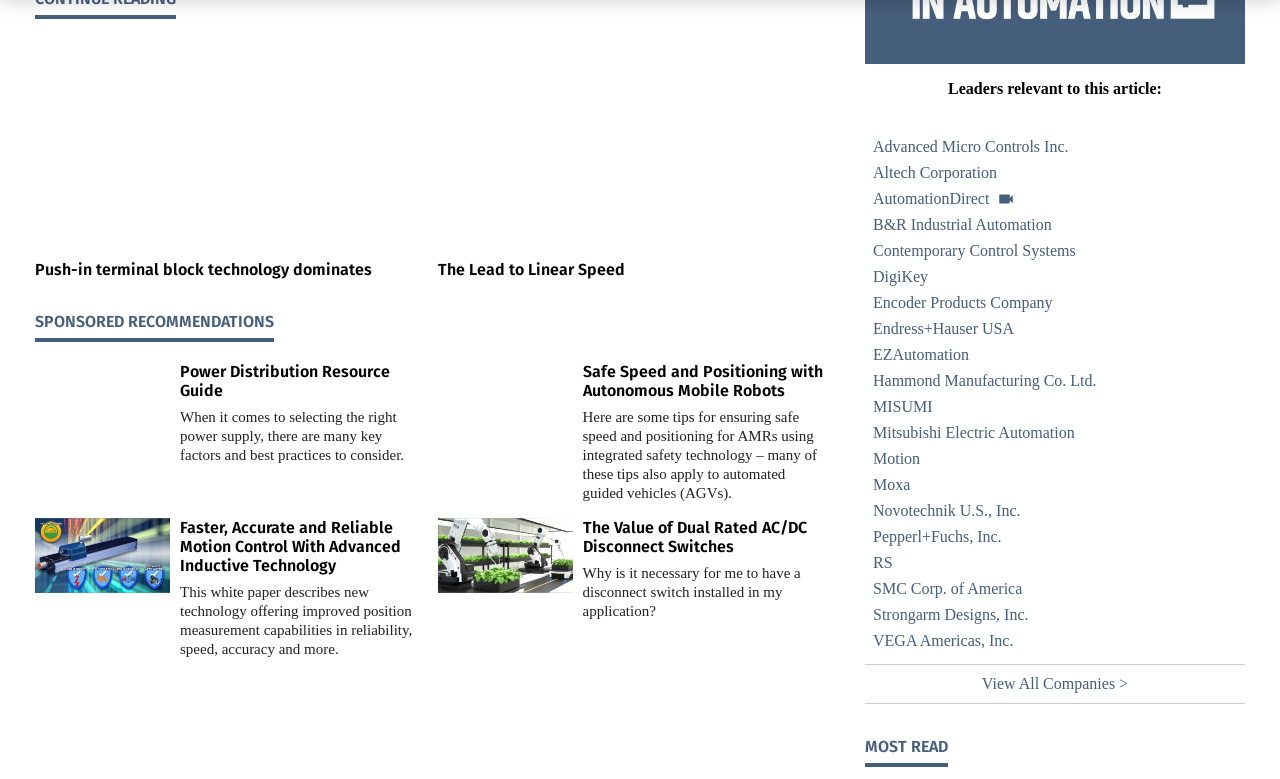Can you pinpoint the bounding box coordinates for the clickable element required for this instruction: "Explore Power Distribution Resource Guide"? The coordinates should be four float numbers between 0 and 1, i.e., [left, top, right, bottom].

[0.141, 0.465, 0.33, 0.513]